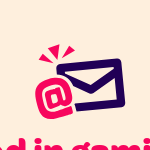What is the purpose of the image?
Kindly give a detailed and elaborate answer to the question.

The purpose of the image is likely part of a marketing campaign, as suggested by the accompanying text 'Interested in gamification?' which implies that the image is aimed at encouraging visitors to reach out for more information regarding gamification strategies.